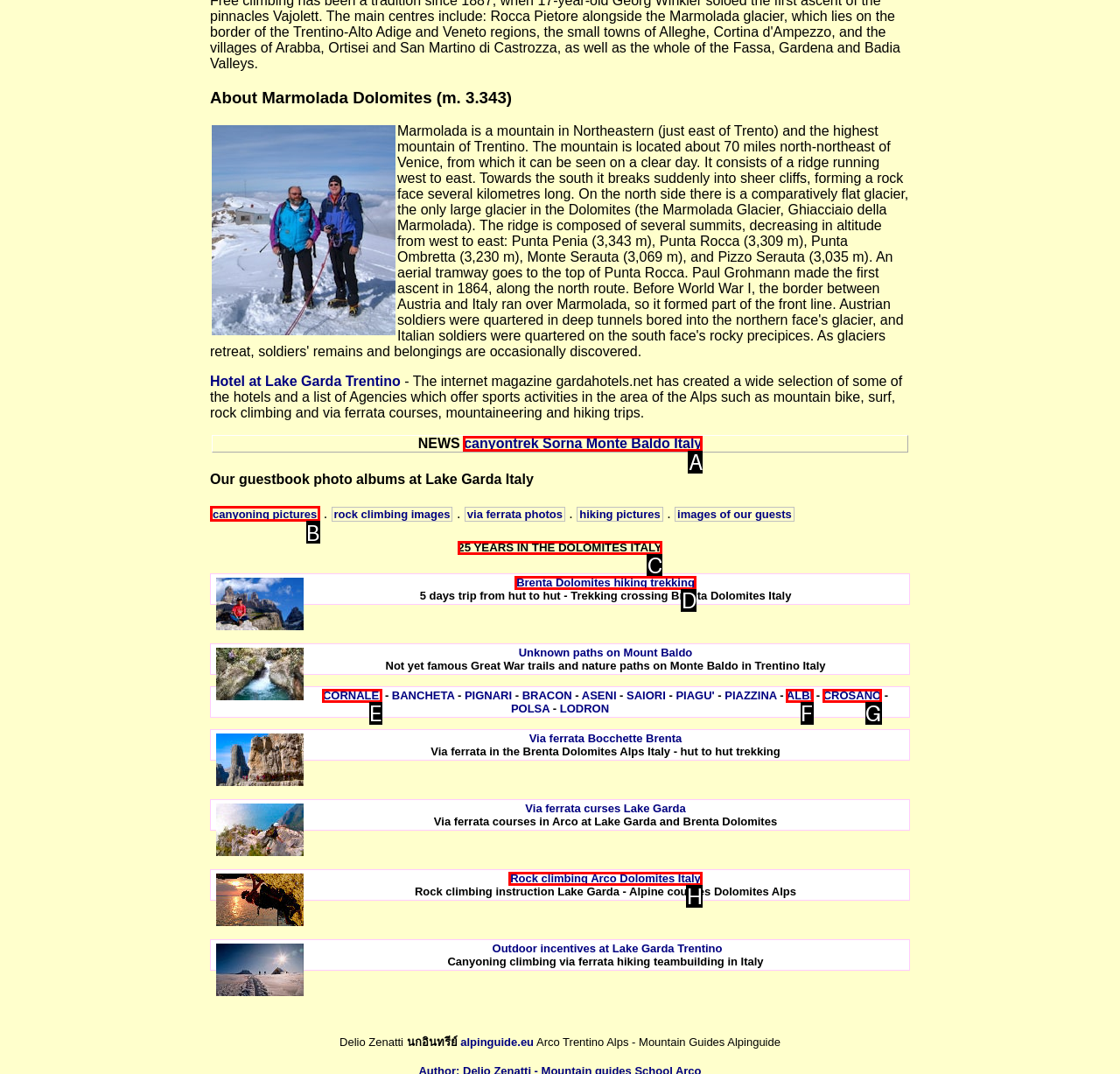Determine which option should be clicked to carry out this task: View canyontrek Sorna Monte Baldo Italy
State the letter of the correct choice from the provided options.

A